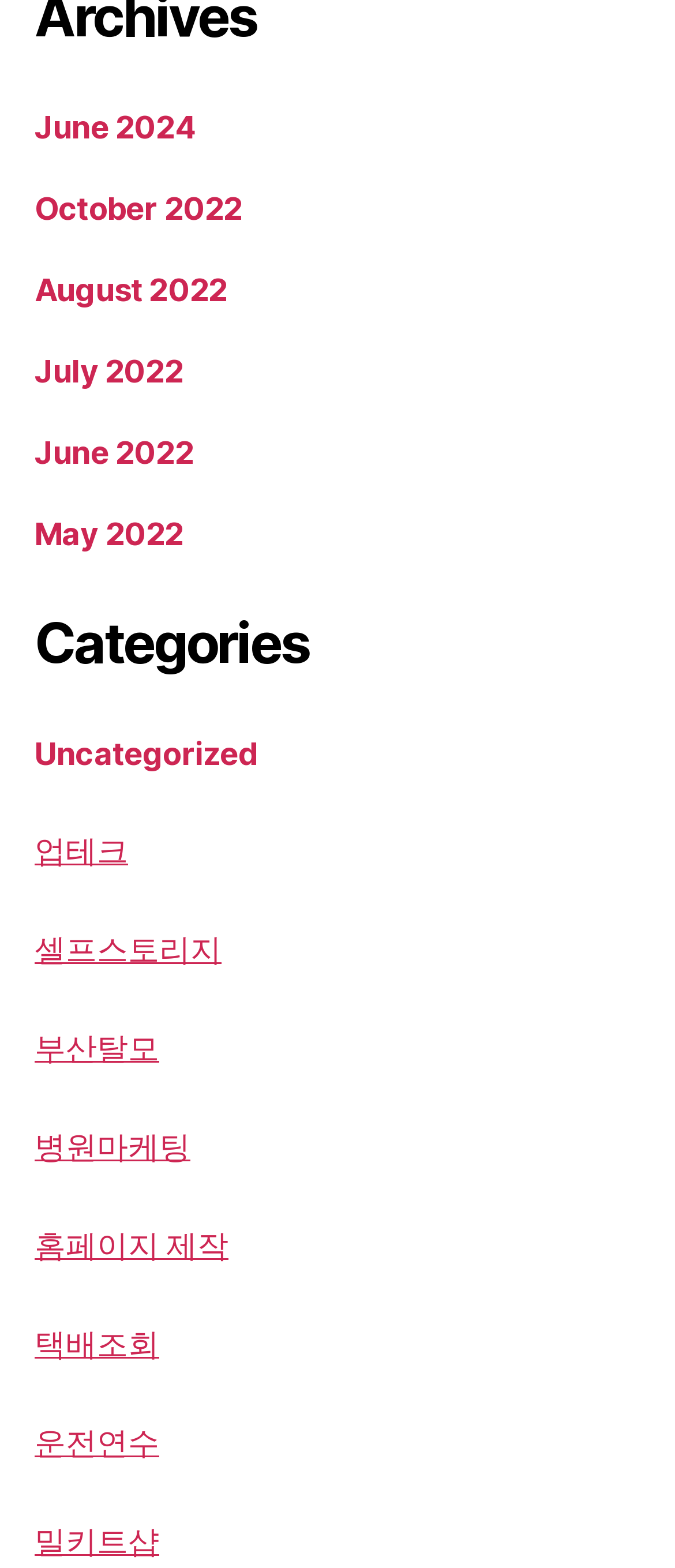Could you provide the bounding box coordinates for the portion of the screen to click to complete this instruction: "check 밀키트샵 link"?

[0.051, 0.971, 0.236, 0.997]